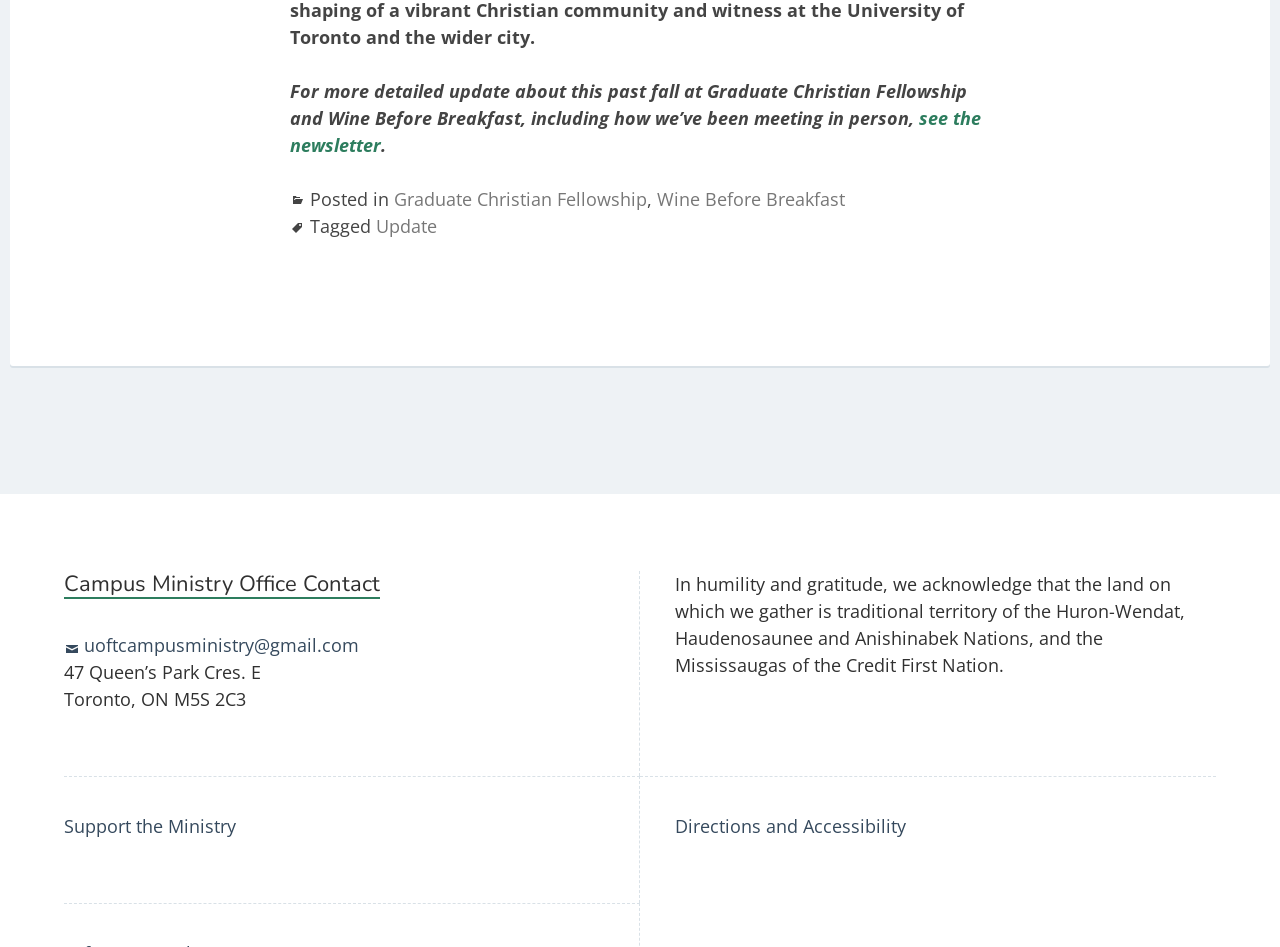How many links are there in the footer?
Please ensure your answer to the question is detailed and covers all necessary aspects.

I counted the number of links in the footer section, which includes 'Graduate Christian Fellowship', 'Wine Before Breakfast', 'Update', and 'see the newsletter', totaling 4 links.